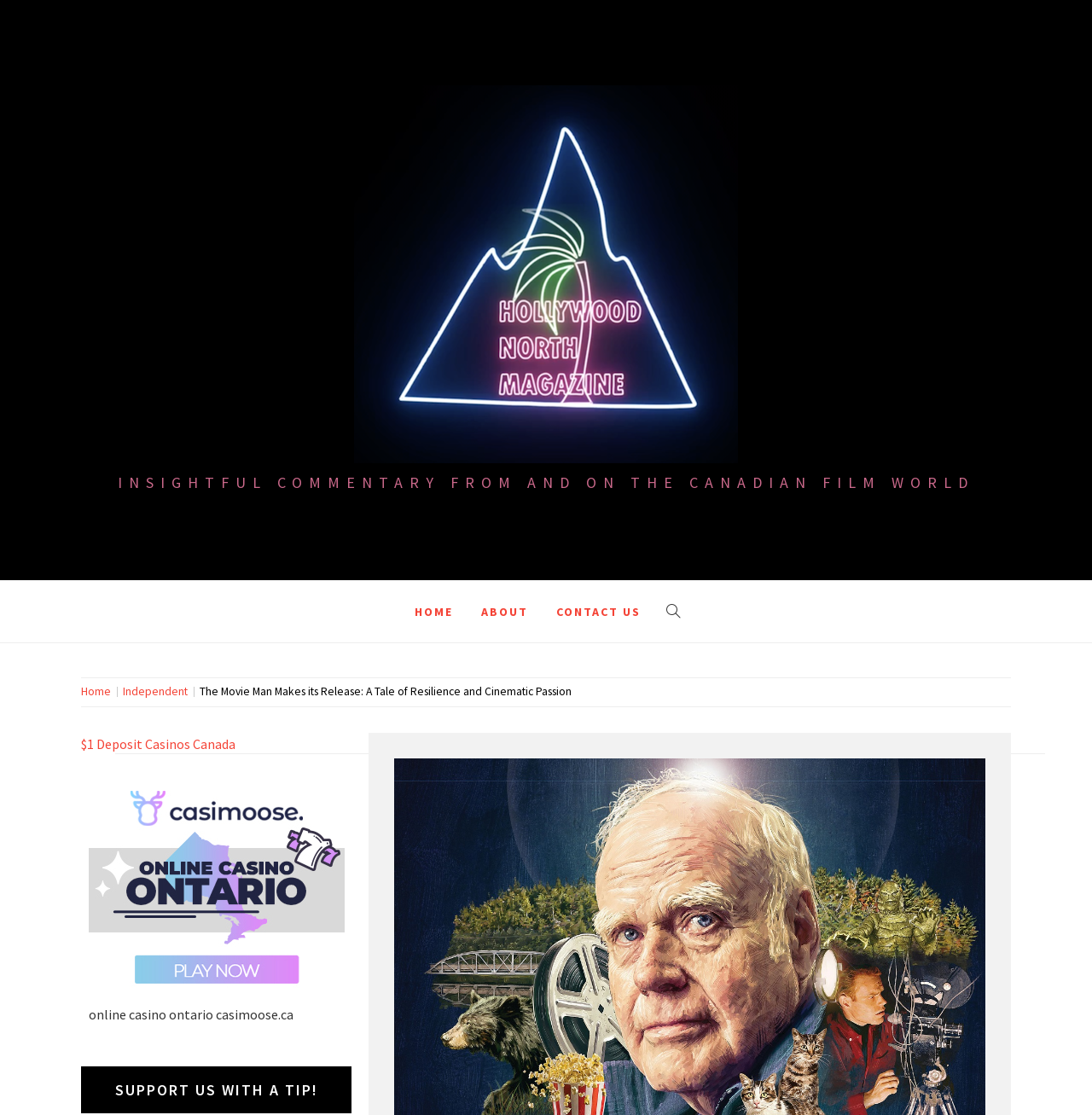What is the text of the first static text element?
Look at the image and answer the question with a single word or phrase.

INSIGHTFUL COMMENTARY FROM AND ON THE CANADIAN FILM WORLD